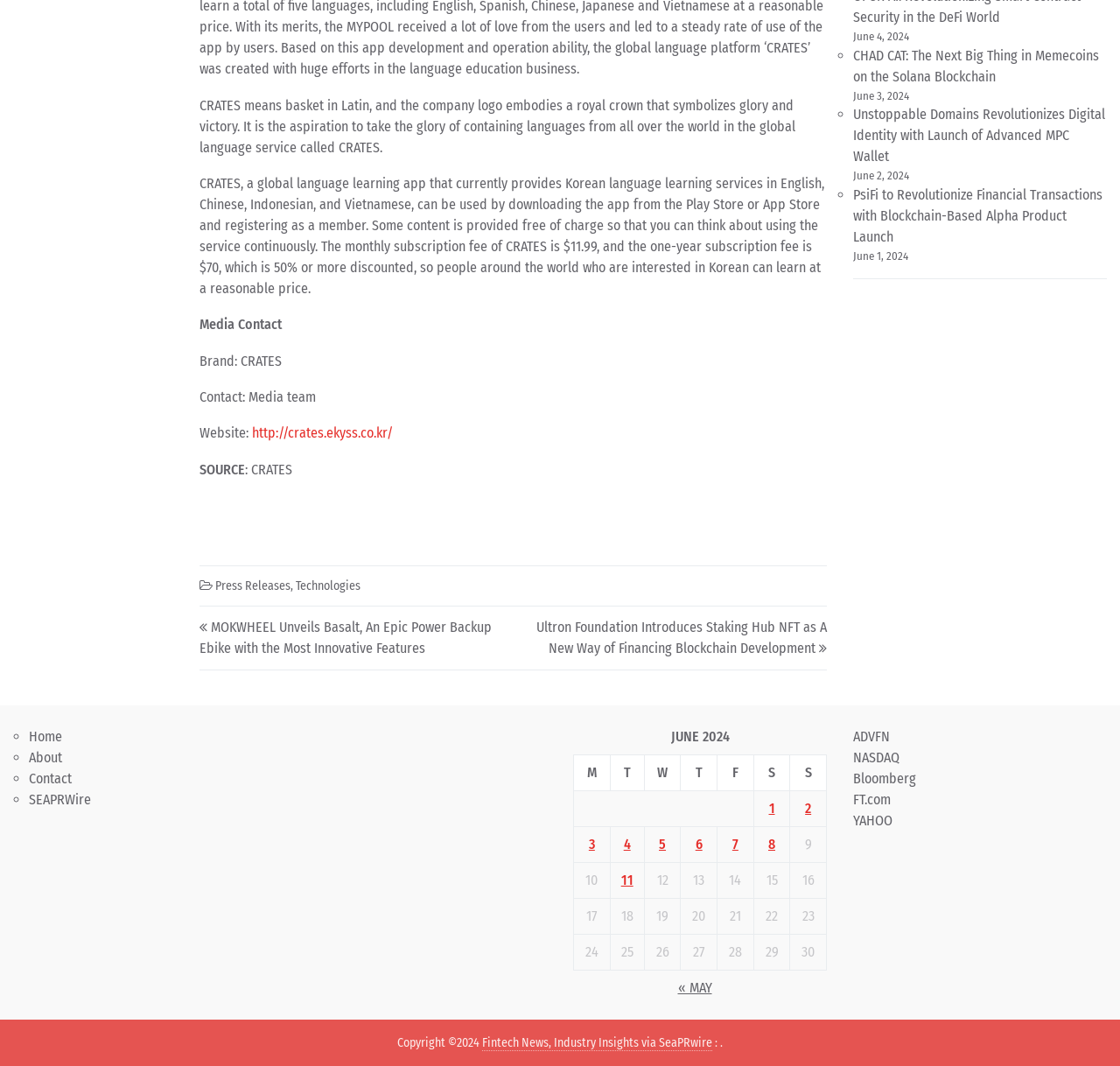Provide the bounding box for the UI element matching this description: "Bloomberg".

[0.762, 0.722, 0.818, 0.738]